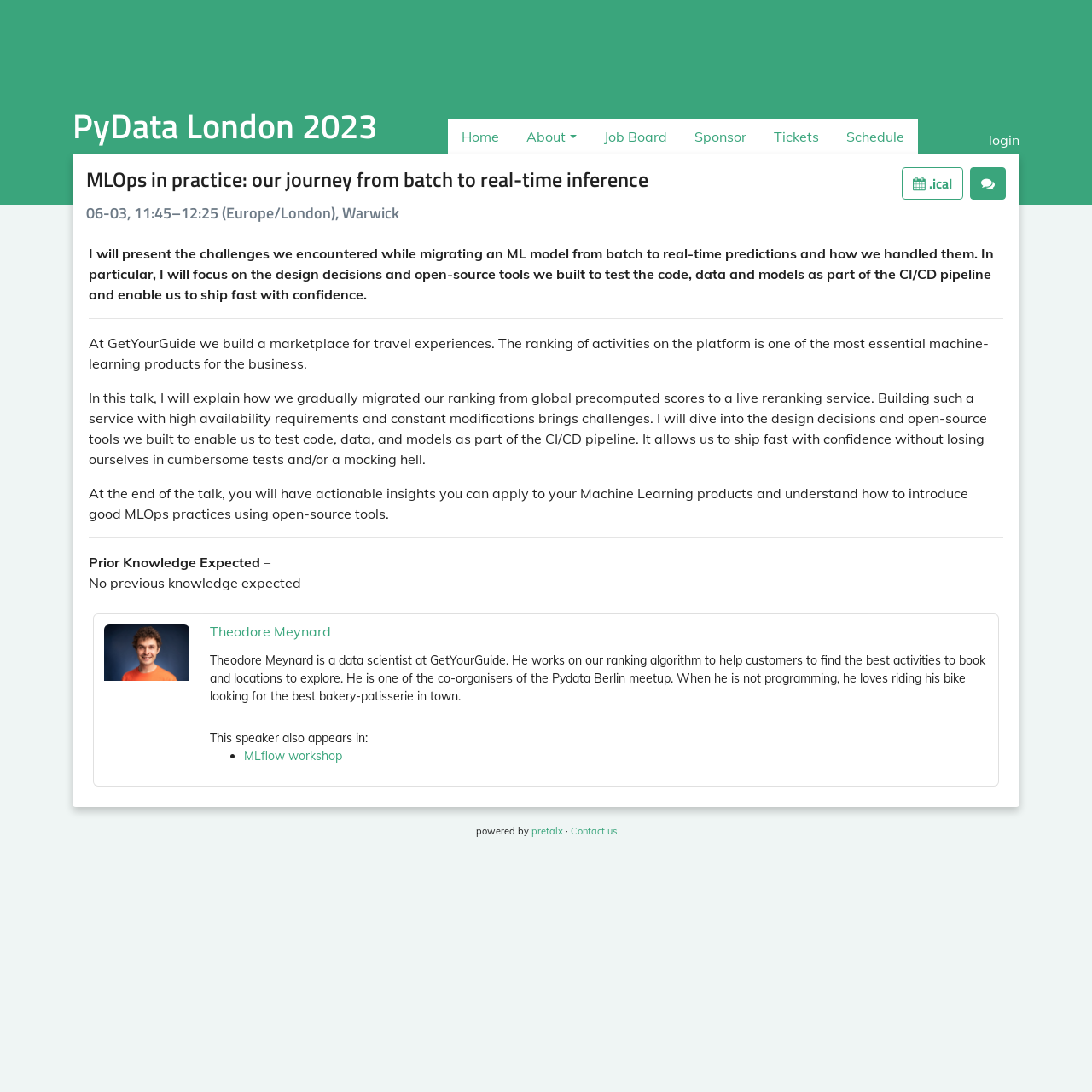Please respond to the question with a concise word or phrase:
What is the purpose of the talk?

To explain how to introduce good MLOps practices